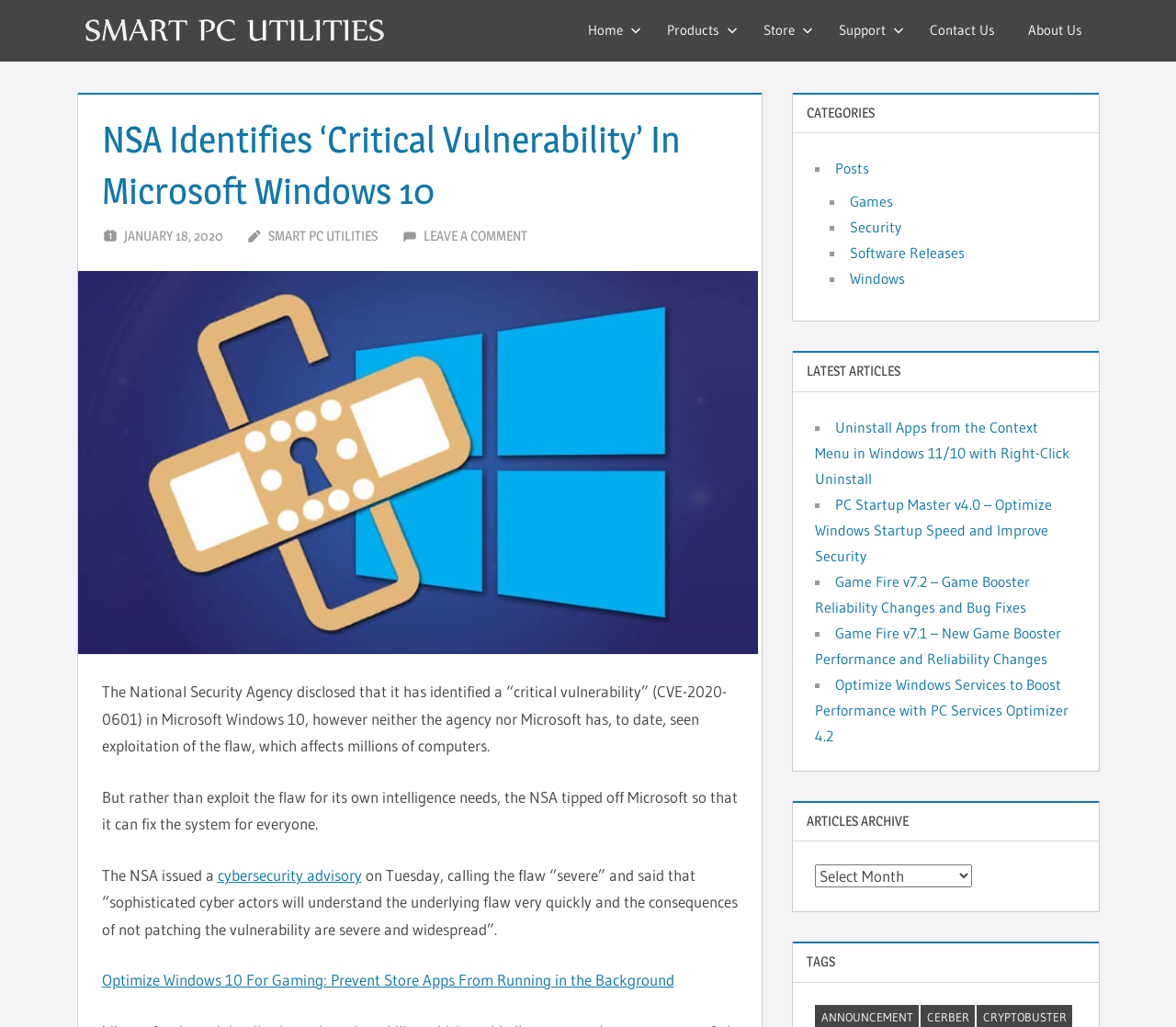Please predict the bounding box coordinates (top-left x, top-left y, bottom-right x, bottom-right y) for the UI element in the screenshot that fits the description: About Us

[0.86, 0.005, 0.934, 0.055]